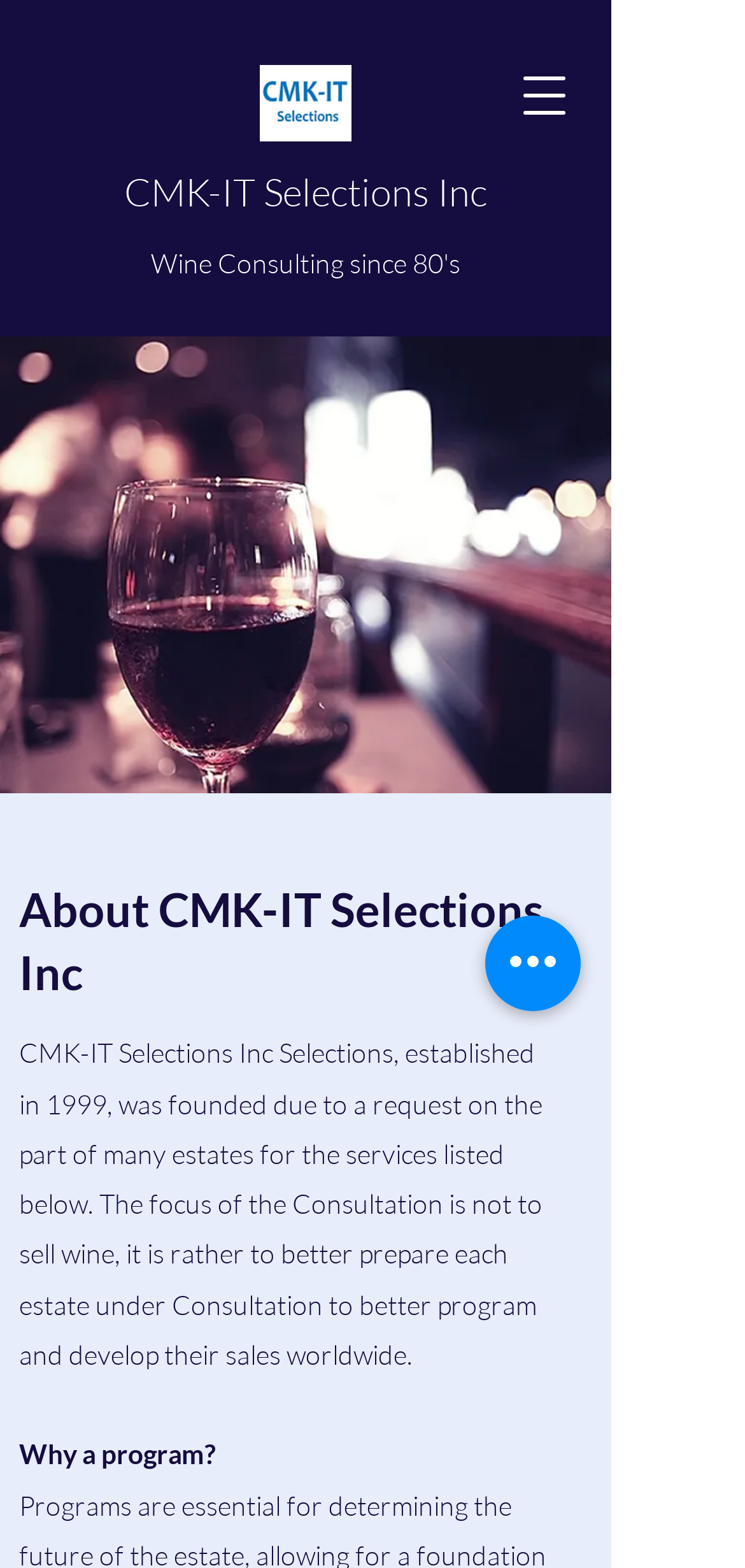What is the purpose of the consultation?
Please answer the question with a detailed response using the information from the screenshot.

I found the purpose of the consultation by reading the StaticText element that describes the company's history and services, which mentions that the focus of the consultation is to better prepare each estate under consultation to better program and develop their sales worldwide.